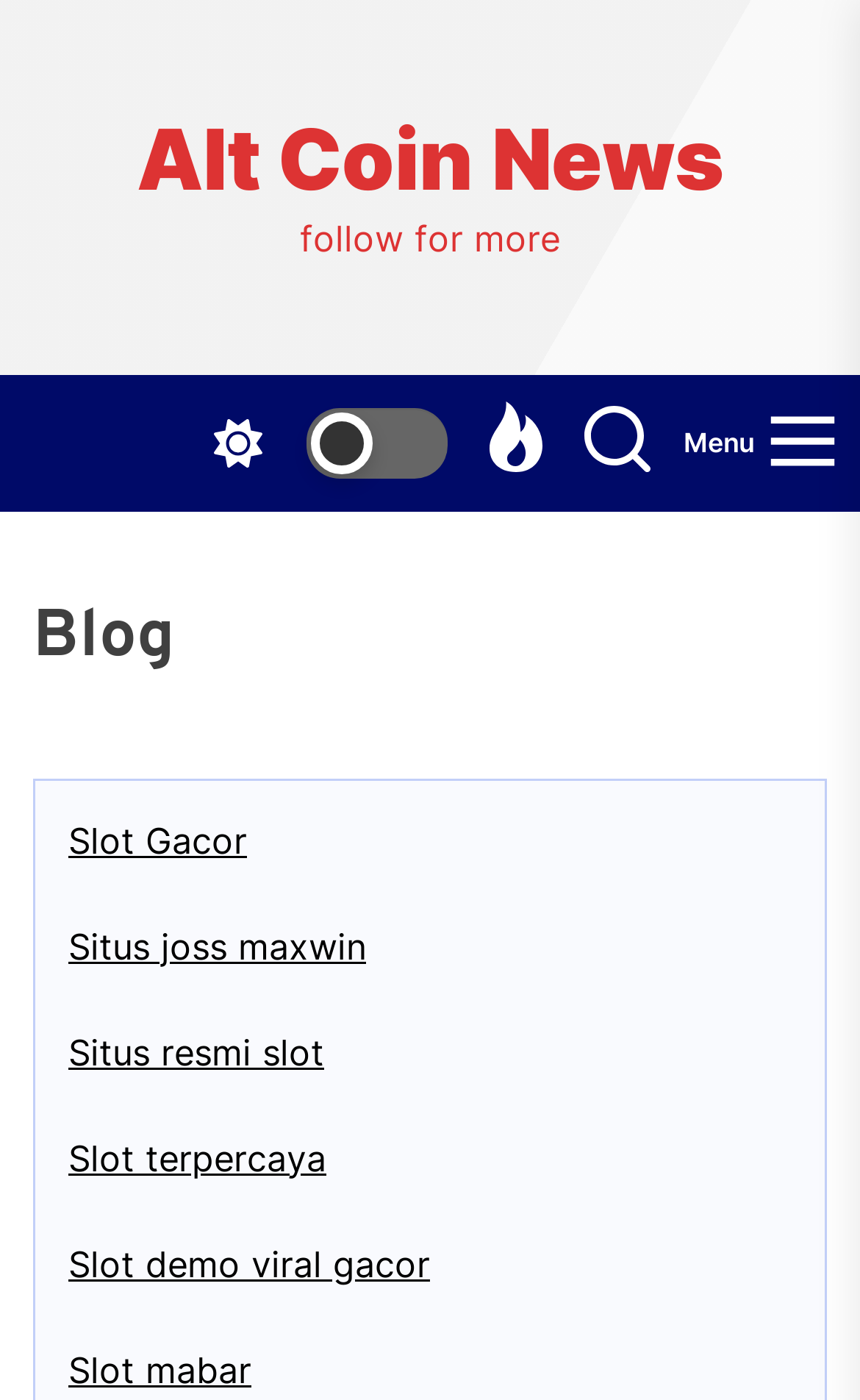How many links are there in the main section?
Please provide a detailed and comprehensive answer to the question.

I counted the number of link elements within the main section, which is the child of the root element. There are 5 links with text 'Slot Gacor', 'Situs joss maxwin', 'Situs resmi slot', 'Slot terpercaya', and 'Slot demo viral gacor'.